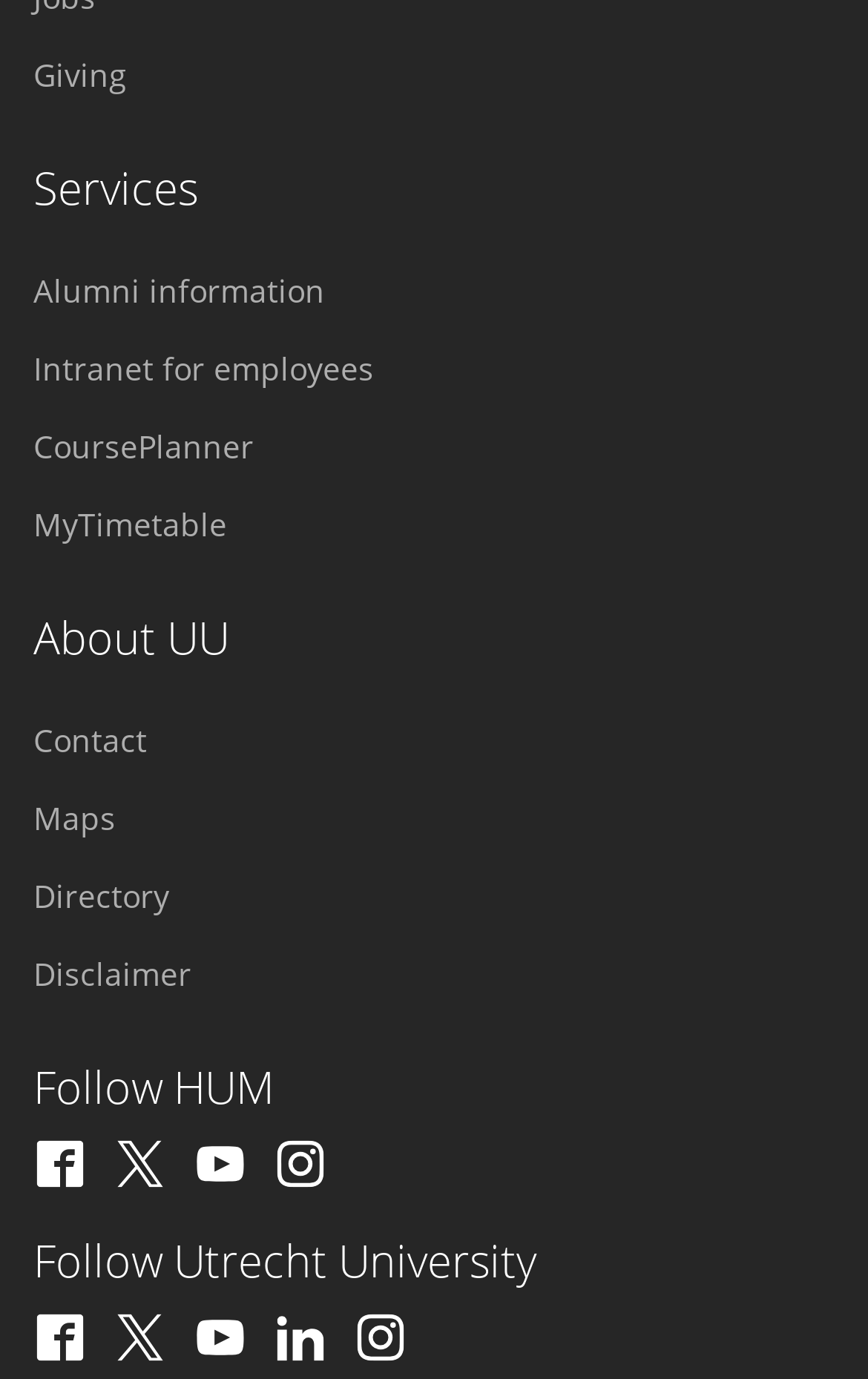With reference to the screenshot, provide a detailed response to the question below:
What is the second link under 'Services'?

The second link under 'Services' is 'Alumni information' which is located below the 'Giving' link with a bounding box coordinate of [0.038, 0.198, 0.885, 0.227].